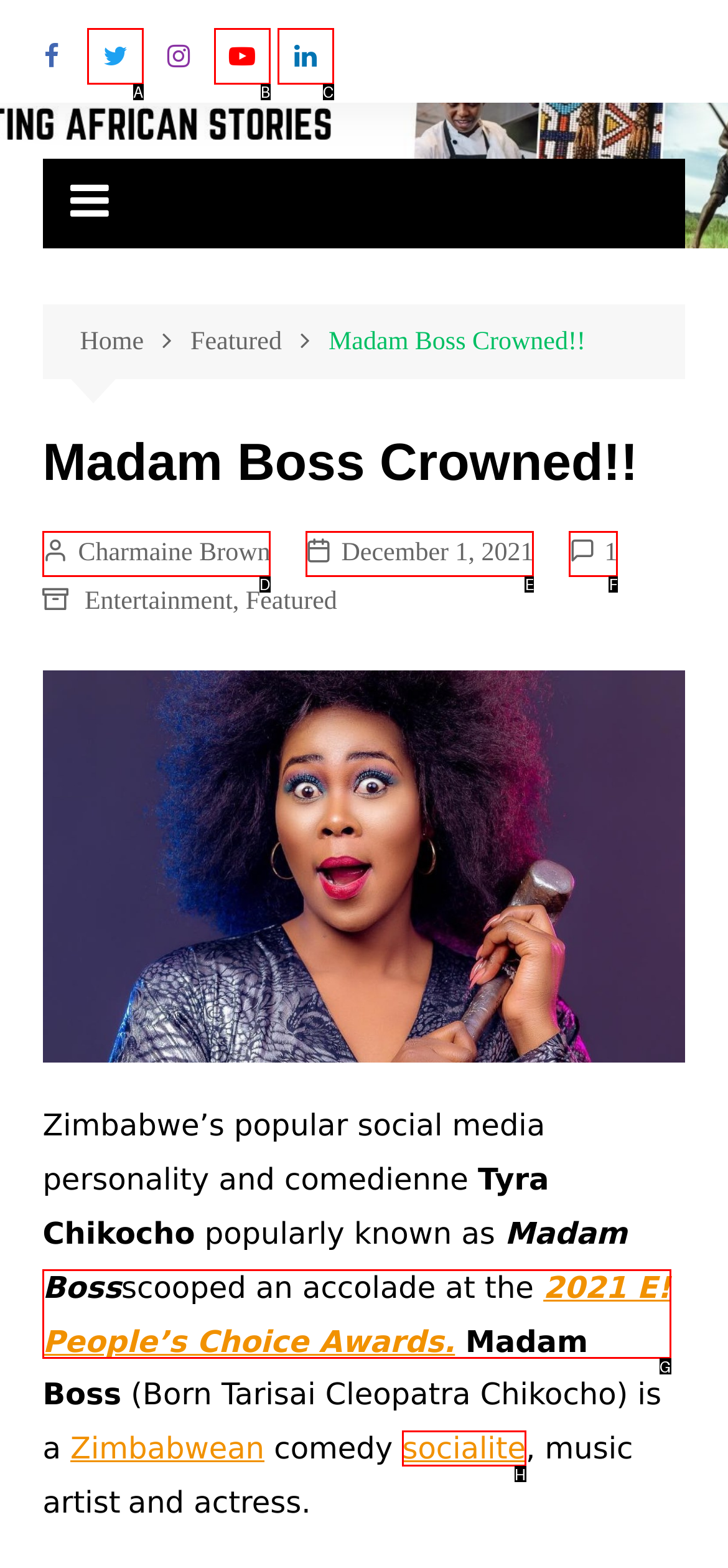Tell me which option best matches this description: 1
Answer with the letter of the matching option directly from the given choices.

F